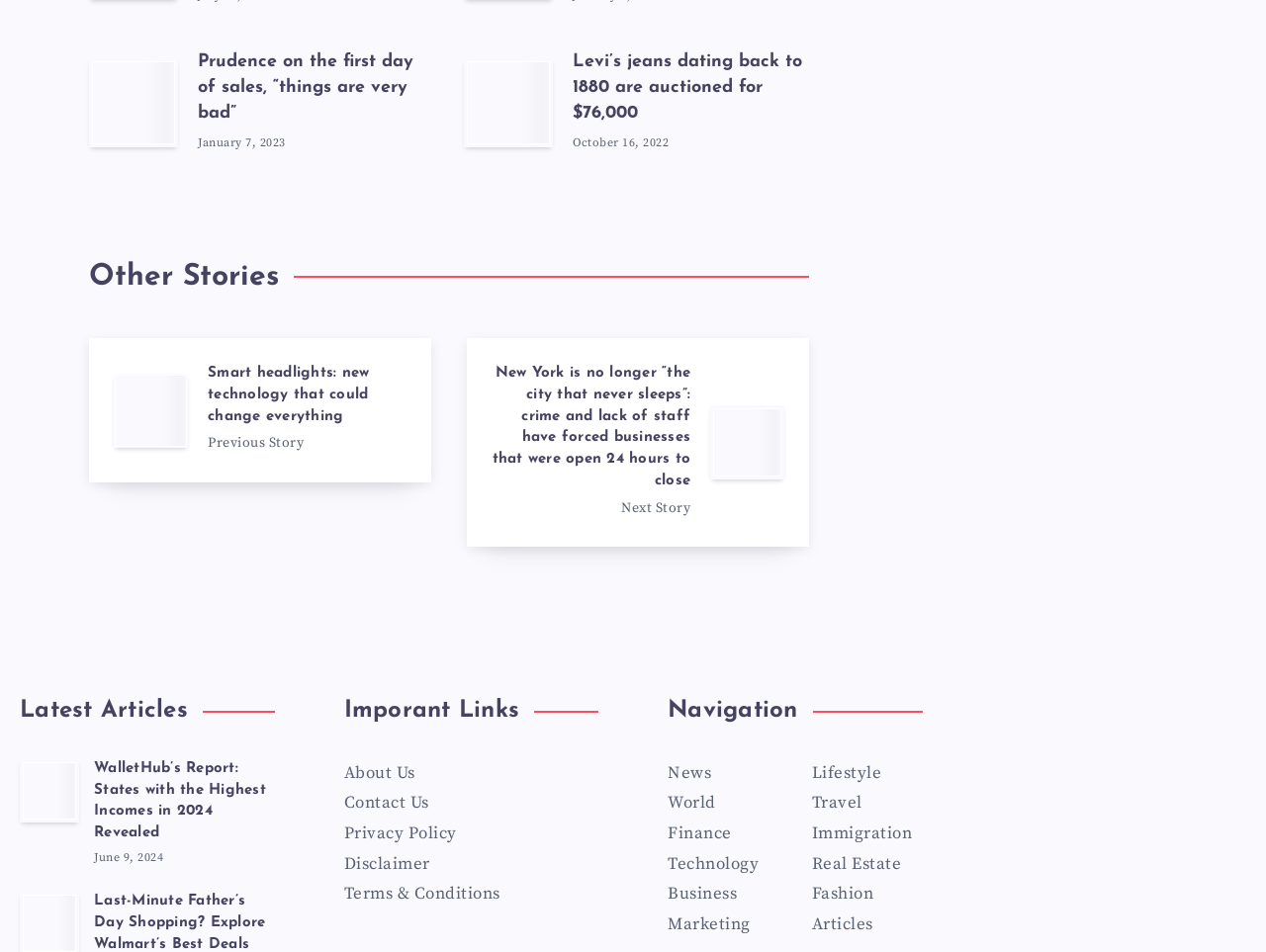Locate the UI element that matches the description Terms & Conditions in the webpage screenshot. Return the bounding box coordinates in the format (top-left x, top-left y, bottom-right x, bottom-right y), with values ranging from 0 to 1.

[0.271, 0.927, 0.395, 0.95]